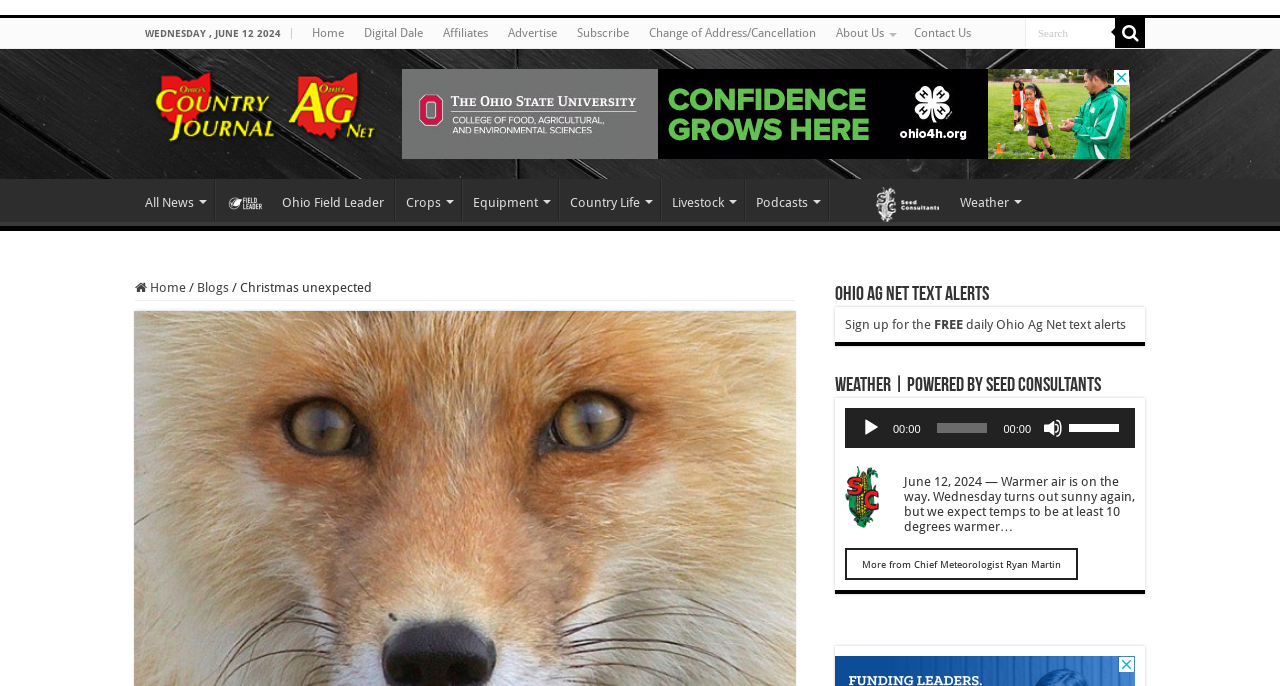Please give a one-word or short phrase response to the following question: 
What is the purpose of the button with the icon ''?

Search